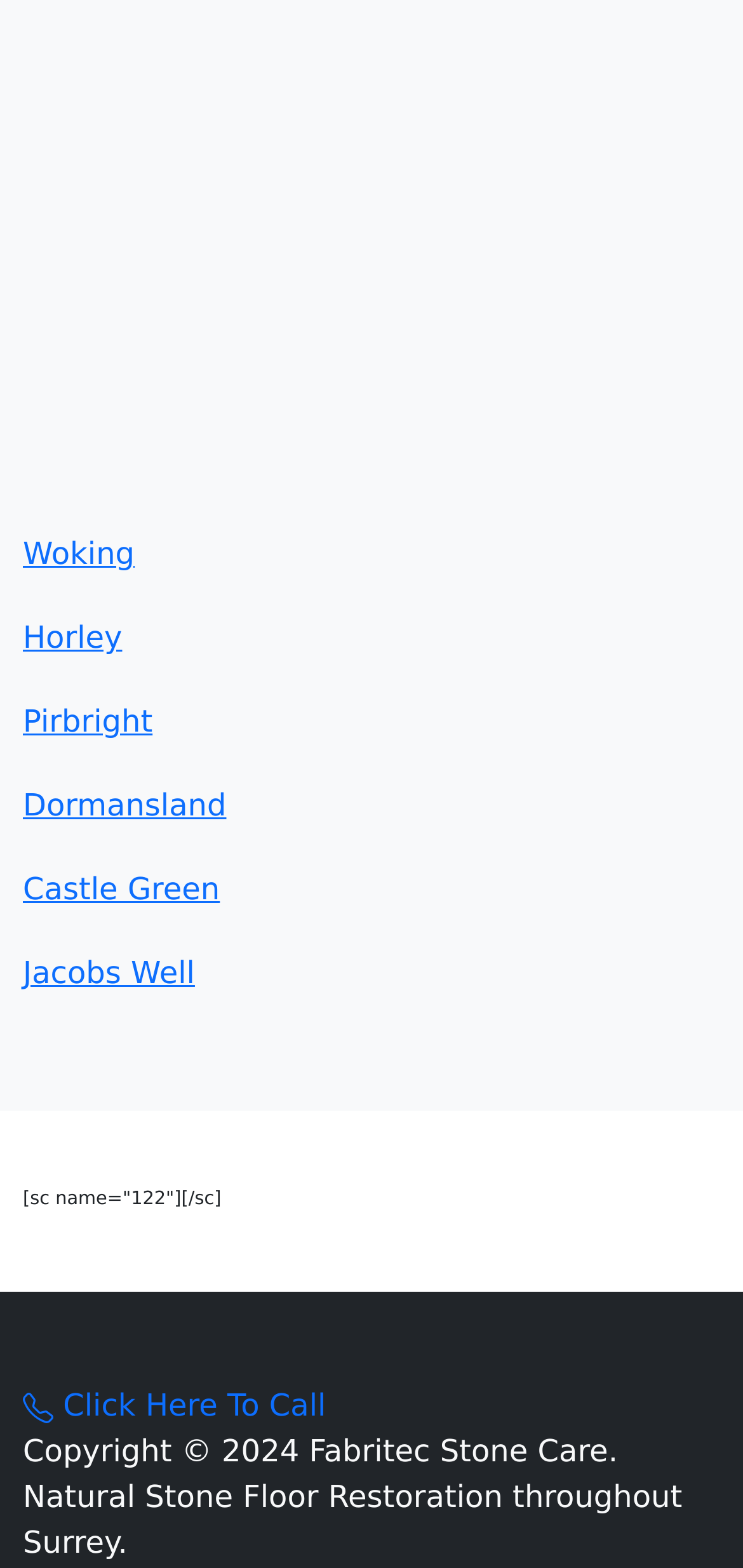With reference to the screenshot, provide a detailed response to the question below:
What type of service does Fabritec Stone Care offer?

The copyright statement at the bottom of the webpage mentions 'Natural Stone Floor Restoration throughout Surrey', indicating that Fabritec Stone Care offers this type of service.